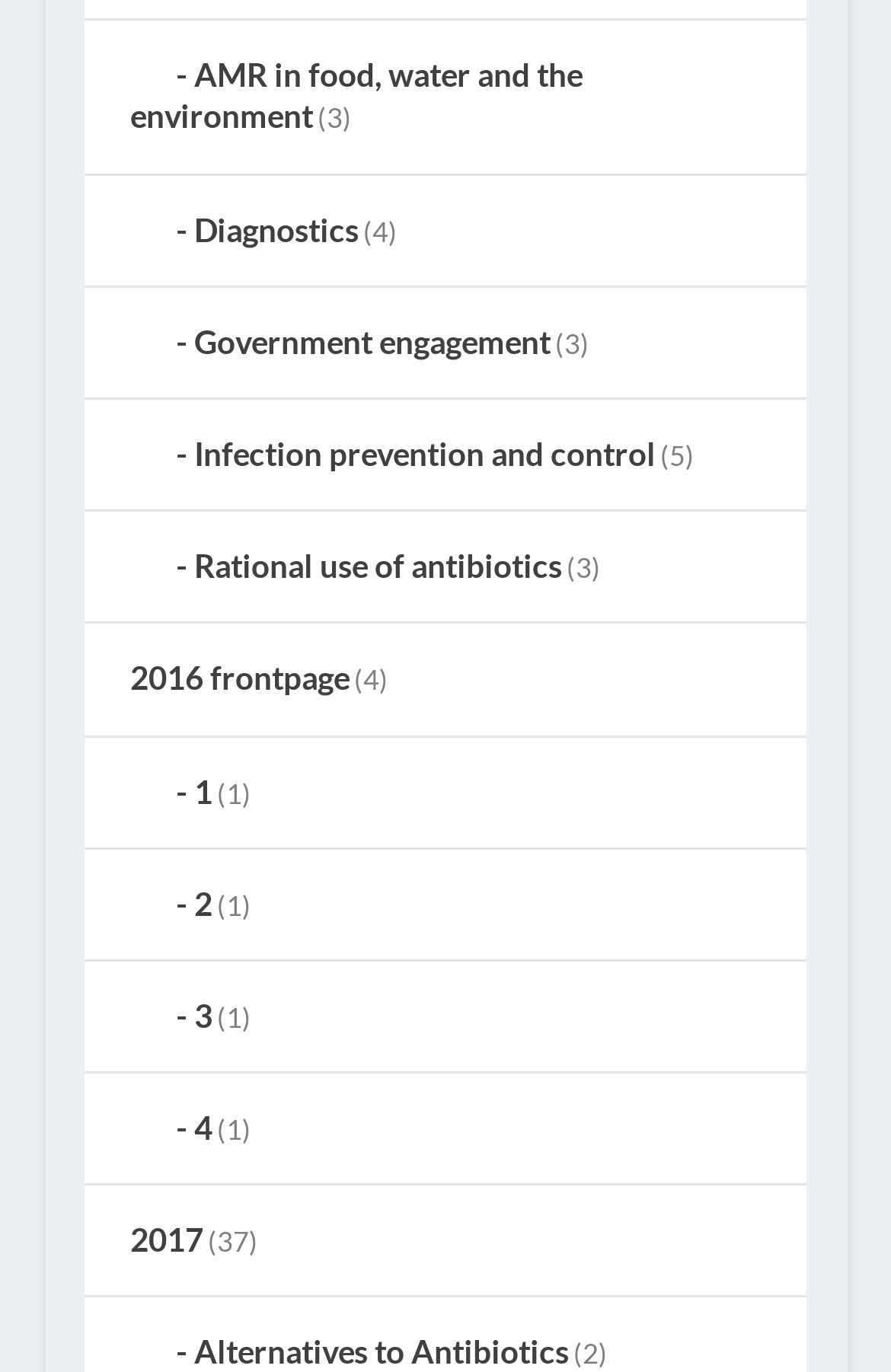Answer the question below with a single word or a brief phrase: 
What is the first topic listed?

AMR in food, water and the environment